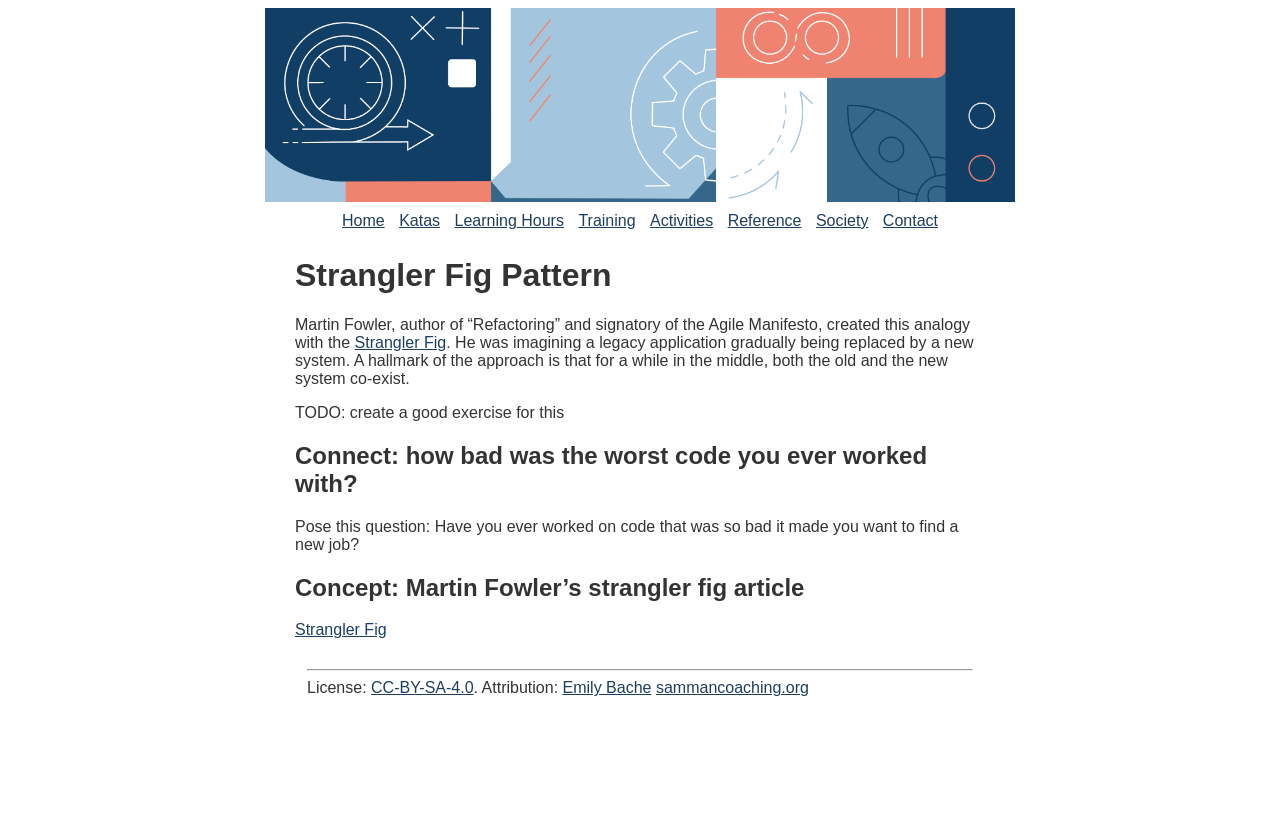What is the name of the author who created the Strangler Fig analogy?
Answer with a single word or phrase, using the screenshot for reference.

Martin Fowler